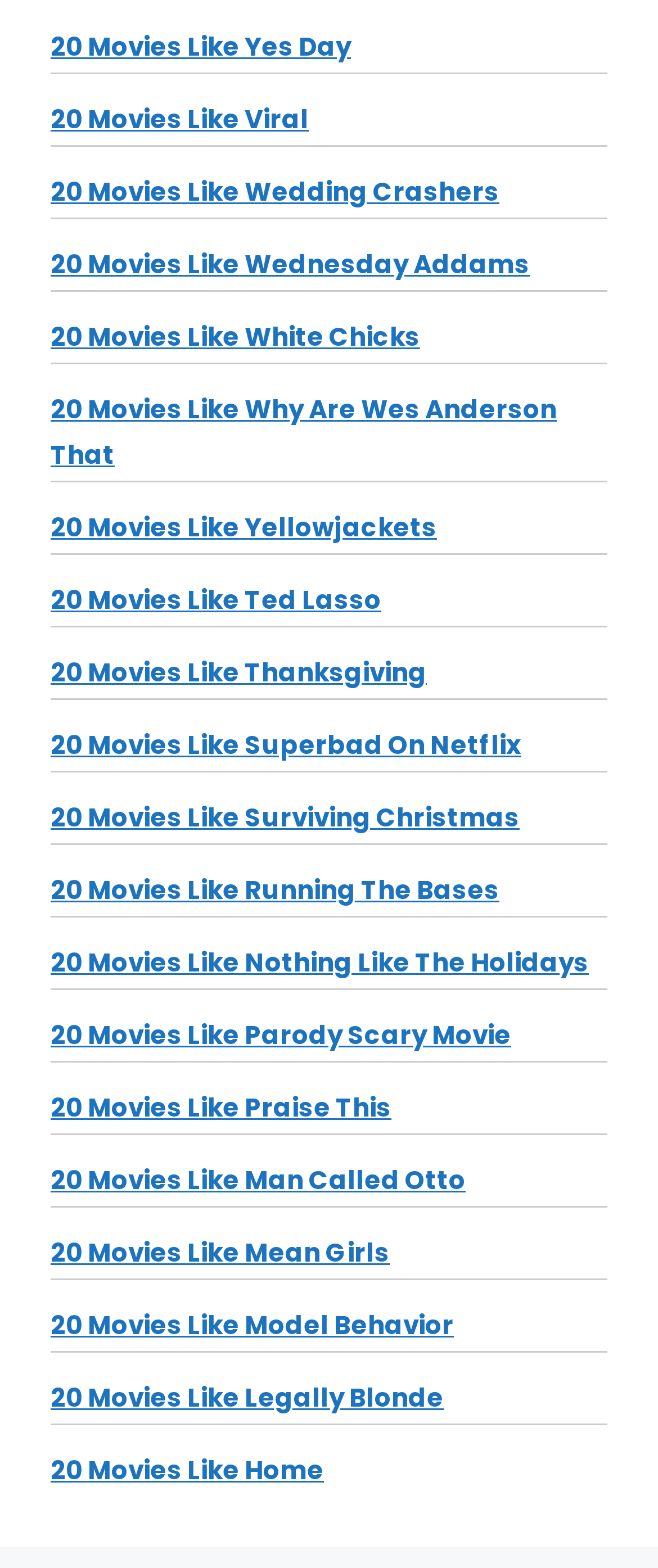Identify the bounding box coordinates necessary to click and complete the given instruction: "browse 20 Movies Like Yellowjackets".

[0.077, 0.325, 0.664, 0.348]